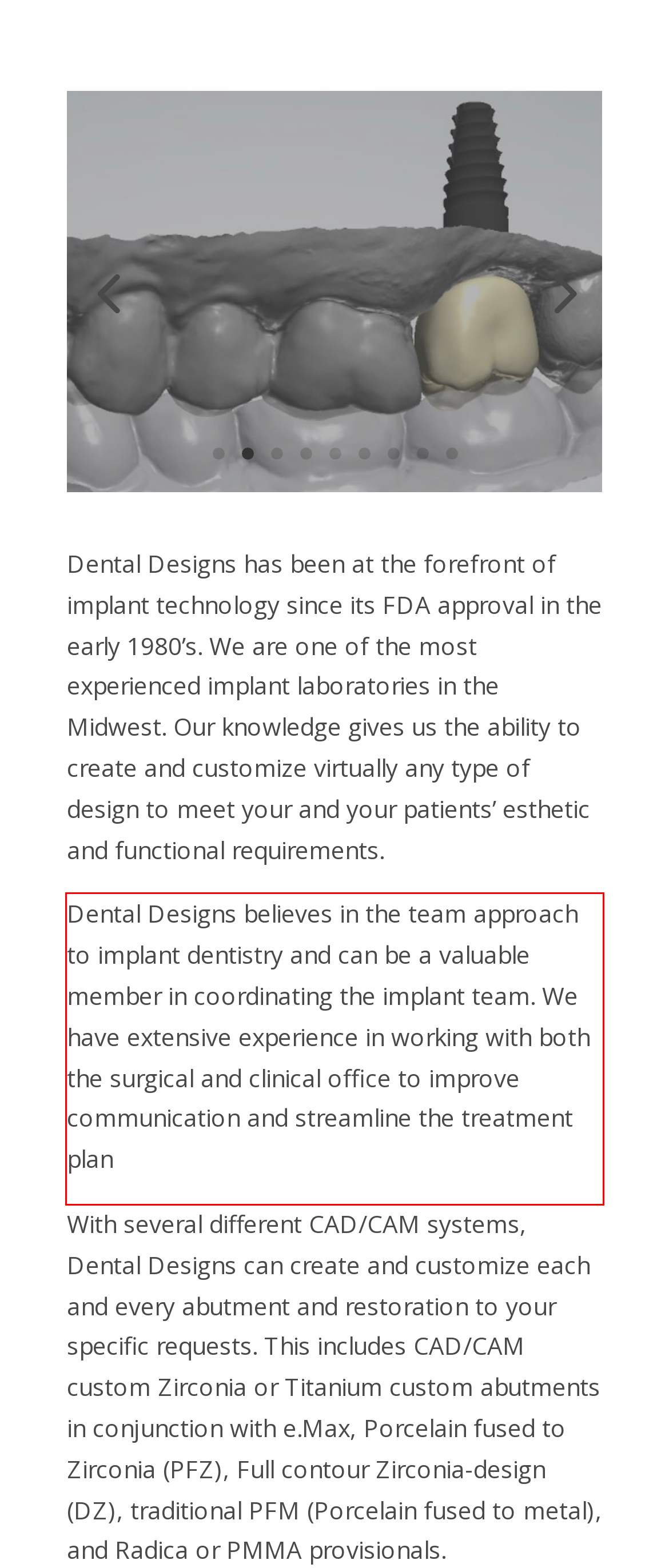You are presented with a screenshot containing a red rectangle. Extract the text found inside this red bounding box.

Dental Designs believes in the team approach to implant dentistry and can be a valuable member in coordinating the implant team. We have extensive experience in working with both the surgical and clinical office to improve communication and streamline the treatment plan